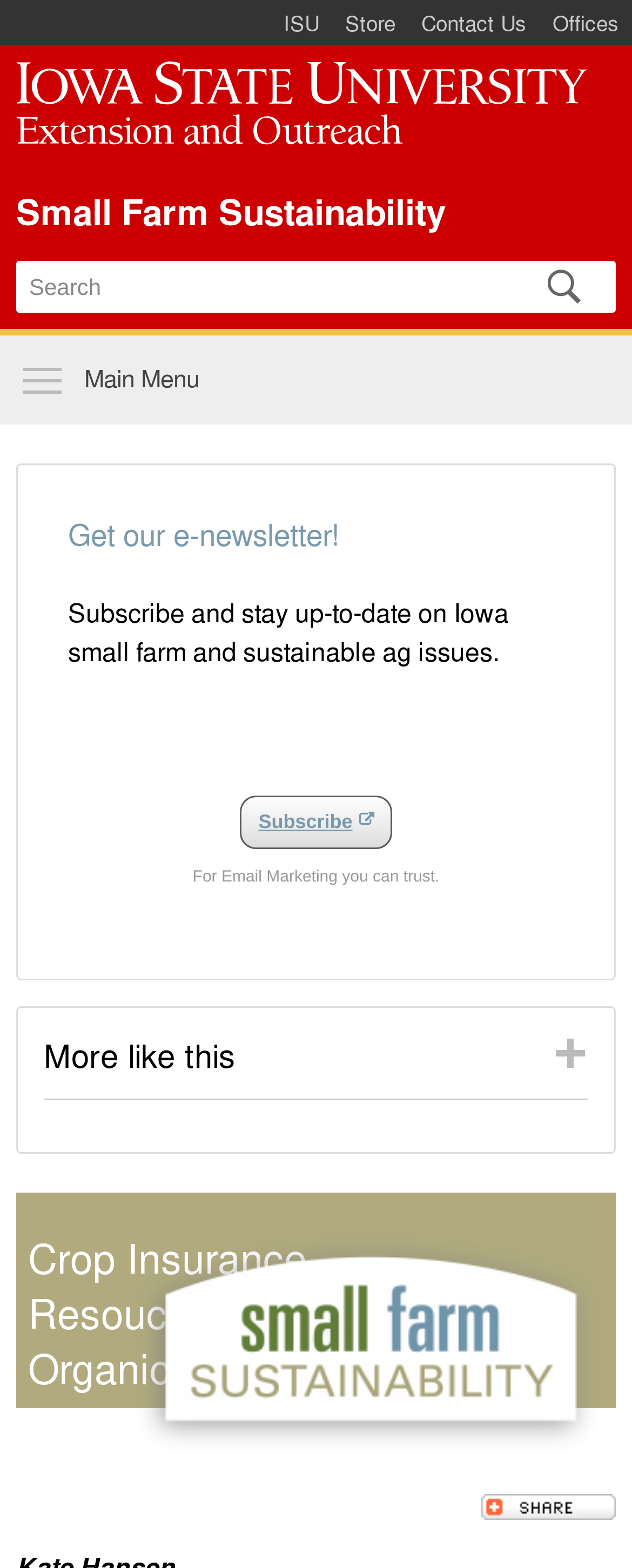Locate the bounding box coordinates of the element that needs to be clicked to carry out the instruction: "Skip to main content". The coordinates should be given as four float numbers ranging from 0 to 1, i.e., [left, top, right, bottom].

[0.285, 0.0, 0.469, 0.003]